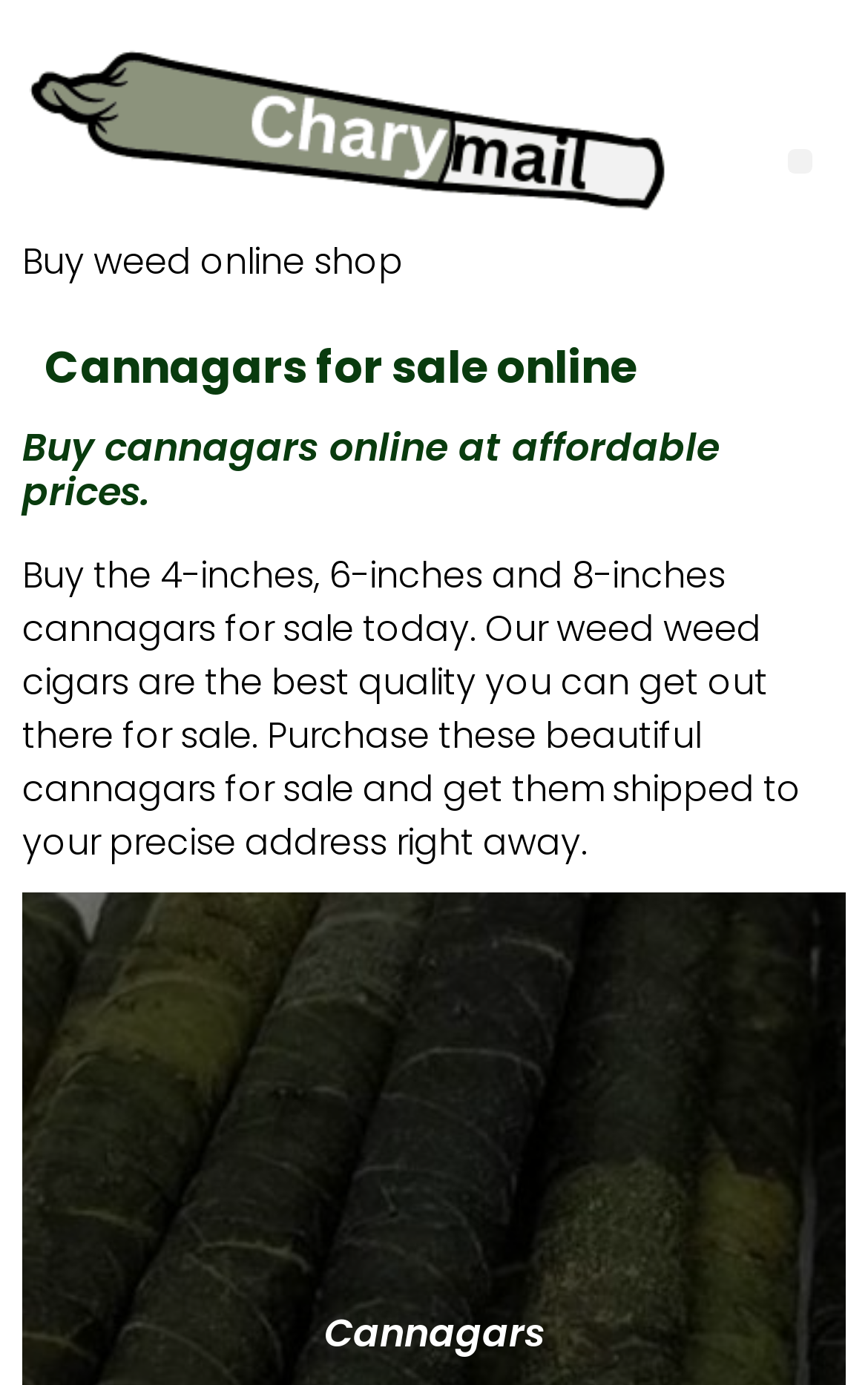Ascertain the bounding box coordinates for the UI element detailed here: "alt="Chary Mail™️"". The coordinates should be provided as [left, top, right, bottom] with each value being a float between 0 and 1.

[0.026, 0.026, 0.785, 0.17]